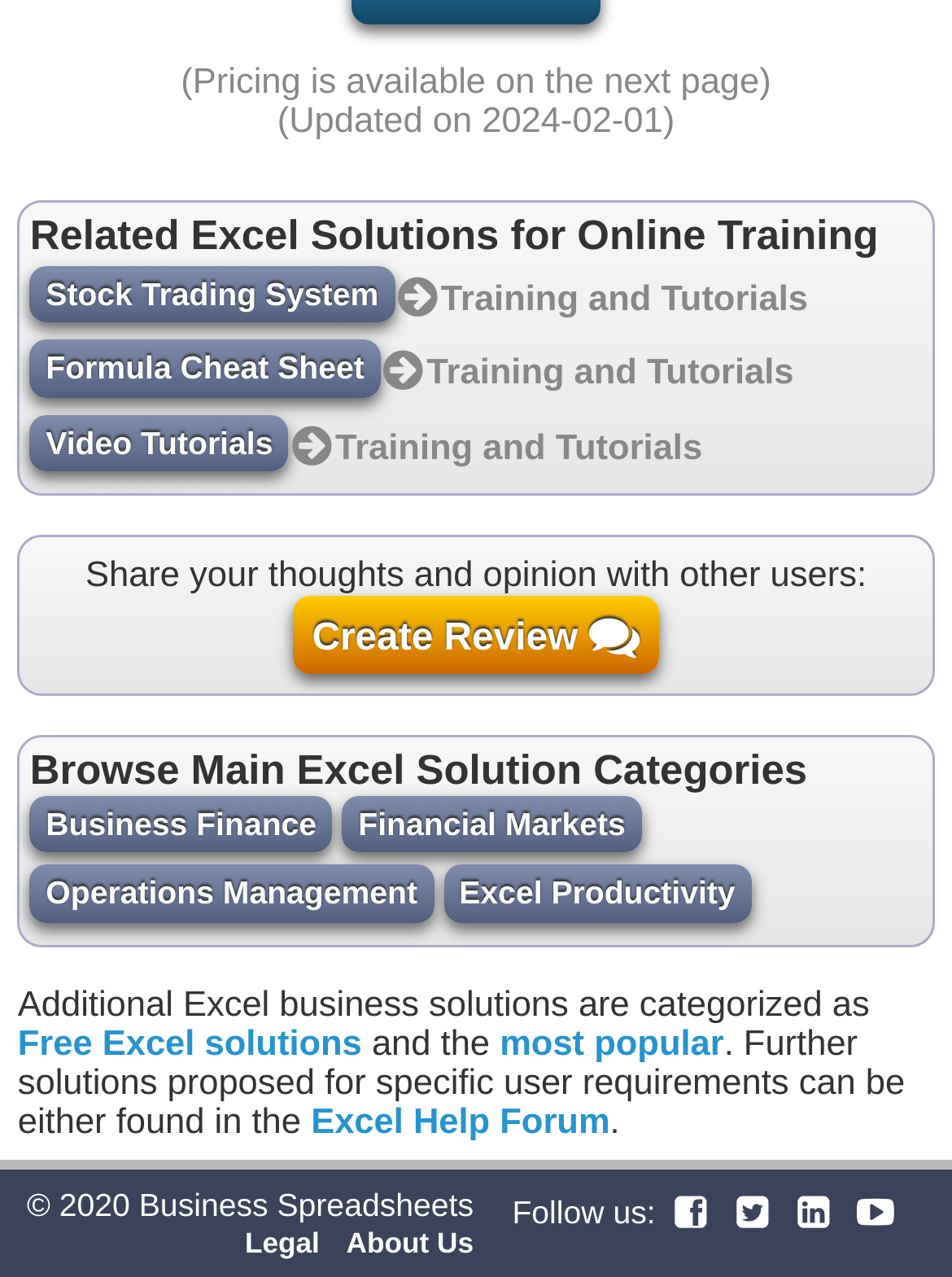Bounding box coordinates are given in the format (top-left x, top-left y, bottom-right x, bottom-right y). All values should be floating point numbers between 0 and 1. Provide the bounding box coordinate for the UI element described as: Stock Trading System

[0.031, 0.208, 0.414, 0.253]